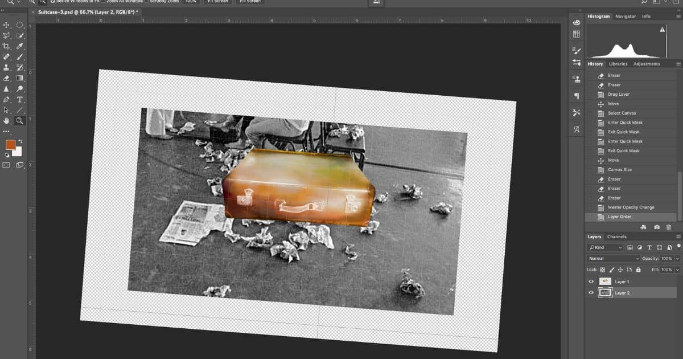Offer a detailed explanation of what is happening in the image.

The image showcases a vibrant, digitally edited suitcase placed at the forefront of a grayscale background, which creates a striking contrast. The suitcase, tinted with warm hues of orange and yellow, stands out among the scattered, crumpled paper and debris that form a disordered scene. This composition is framed by a clean white border, emphasizing the suitcase as the focal point while juxtaposing it against the chaotic elements throughout the workspace. 

The setting appears to be within an editing software interface, likely Adobe Photoshop, given the visible toolbars and layers panel on the right side. This indicates the image might be part of a tutorial or guide related to using the Compass Tool, a topic covered in the accompanying article titled "How Do I Get Rid of the Compass in Photoshop?" The overall design hints at a creative exploration of color and editing techniques, inviting viewers to delve into the intricacies of digital design while suggesting a narrative about transformation and organization amidst chaos.